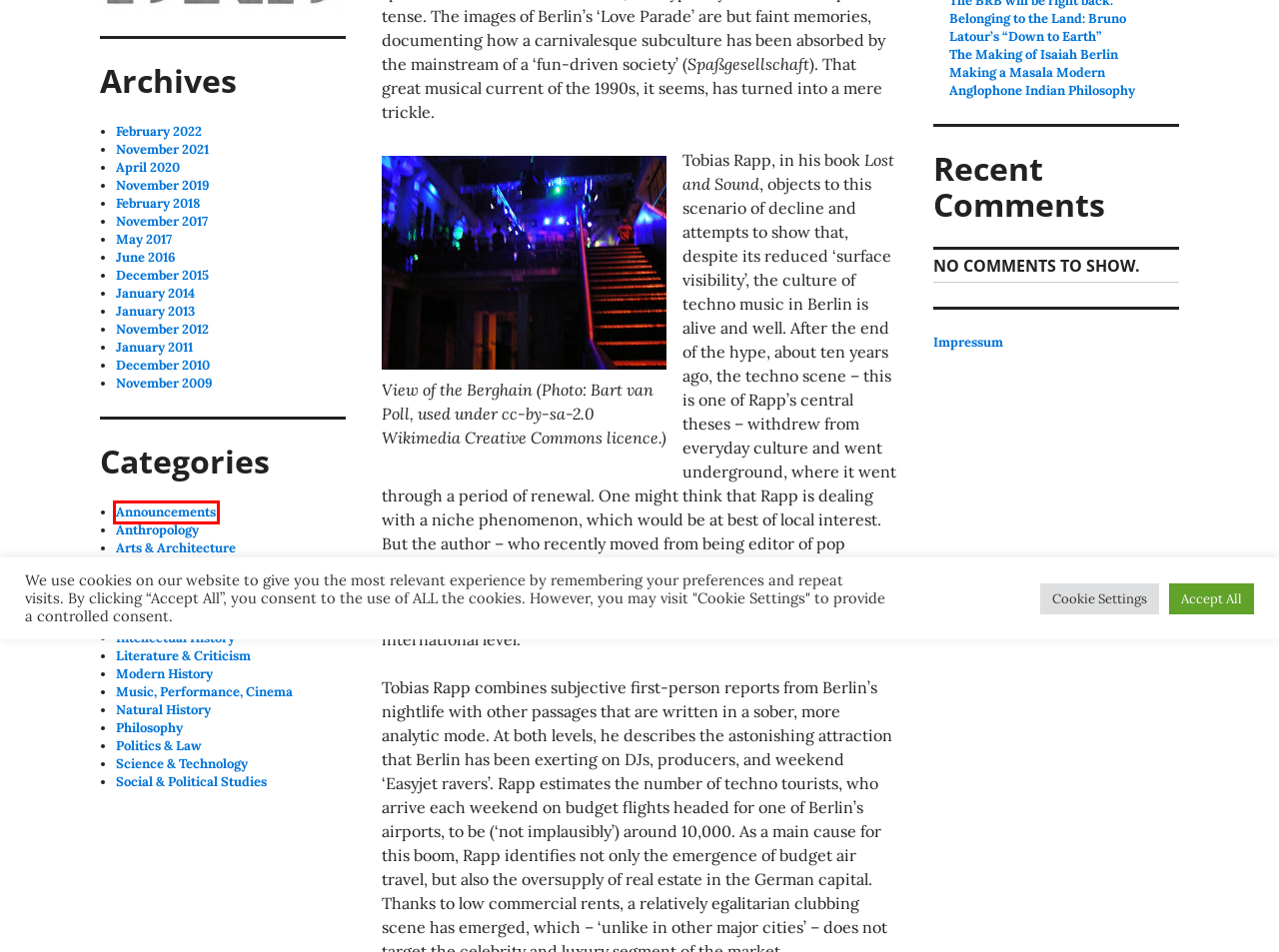Consider the screenshot of a webpage with a red bounding box and select the webpage description that best describes the new page that appears after clicking the element inside the red box. Here are the candidates:
A. February 2018 – The Berlin Review of Books
B. Natural History – The Berlin Review of Books
C. Announcements – The Berlin Review of Books
D. Belonging to the Land: Bruno Latour’s “Down to Earth” – The Berlin Review of Books
E. February 2022 – The Berlin Review of Books
F. June 2016 – The Berlin Review of Books
G. Anthropology – The Berlin Review of Books
H. December 2015 – The Berlin Review of Books

C